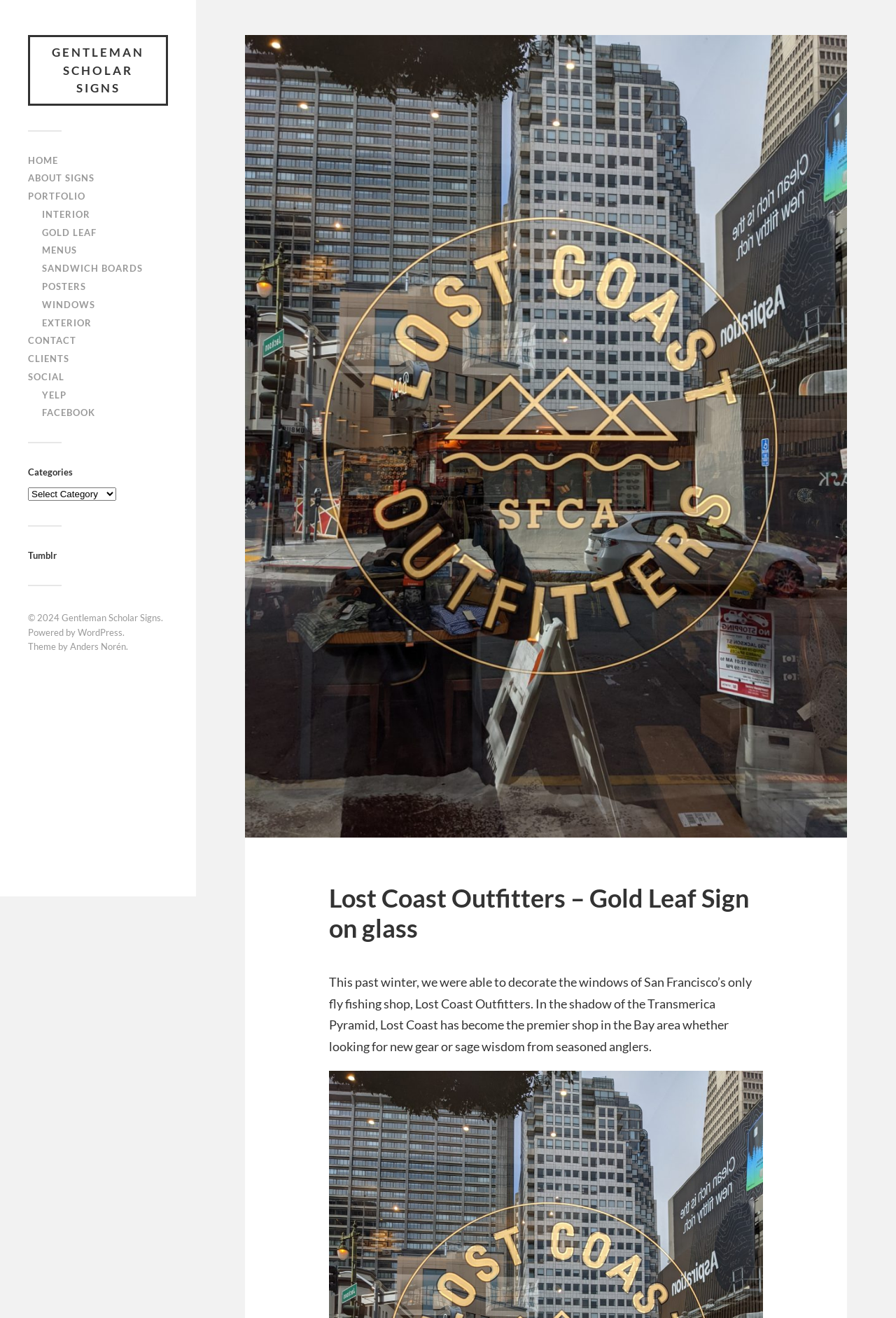Please specify the bounding box coordinates of the clickable region necessary for completing the following instruction: "Visit the ABOUT SIGNS page". The coordinates must consist of four float numbers between 0 and 1, i.e., [left, top, right, bottom].

[0.031, 0.131, 0.105, 0.139]